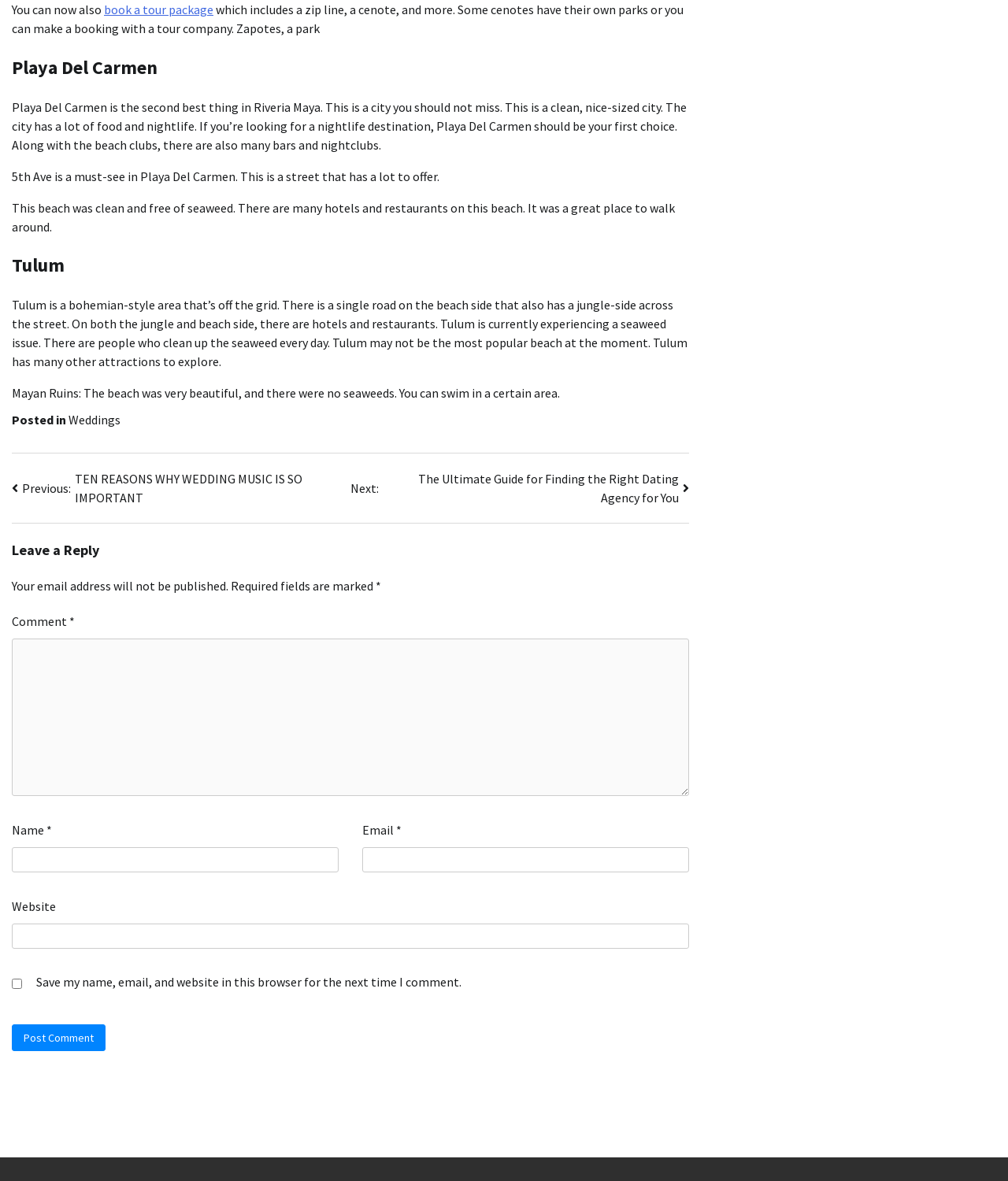Could you provide the bounding box coordinates for the portion of the screen to click to complete this instruction: "Click on 'book a tour package'"?

[0.103, 0.001, 0.212, 0.014]